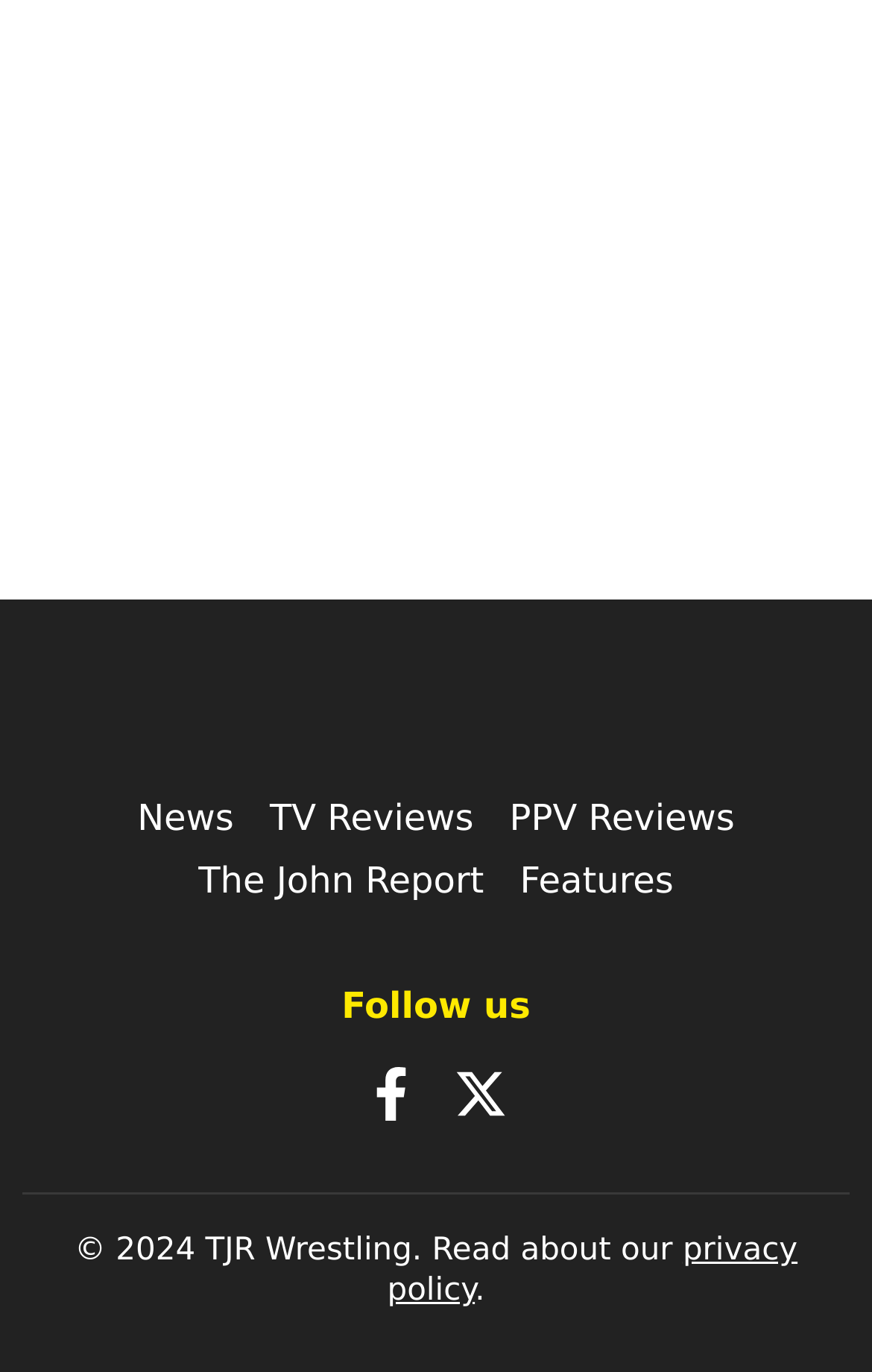Give a succinct answer to this question in a single word or phrase: 
How many social media links are there?

2